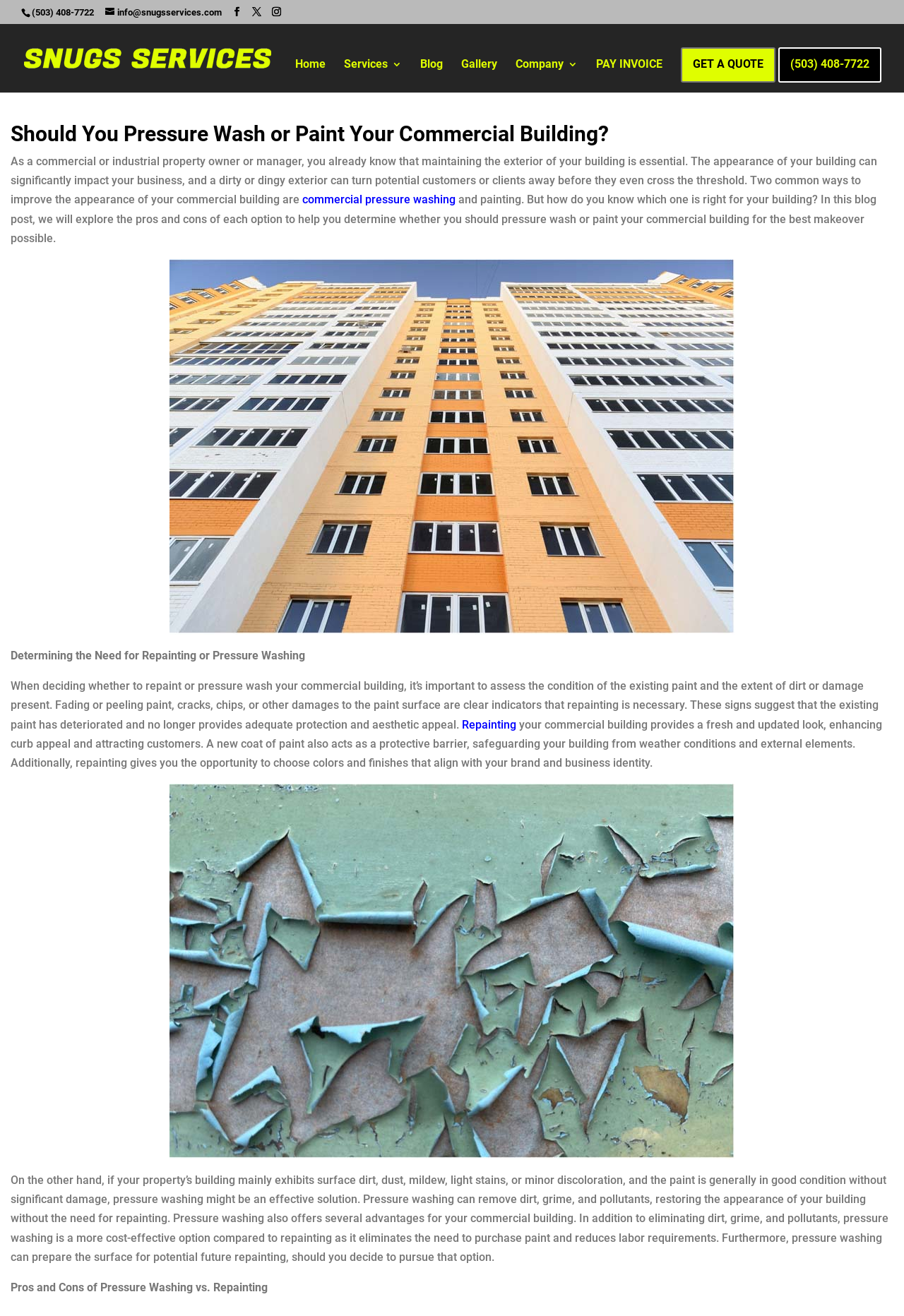How many links are there in the top navigation menu?
Using the image as a reference, give a one-word or short phrase answer.

7